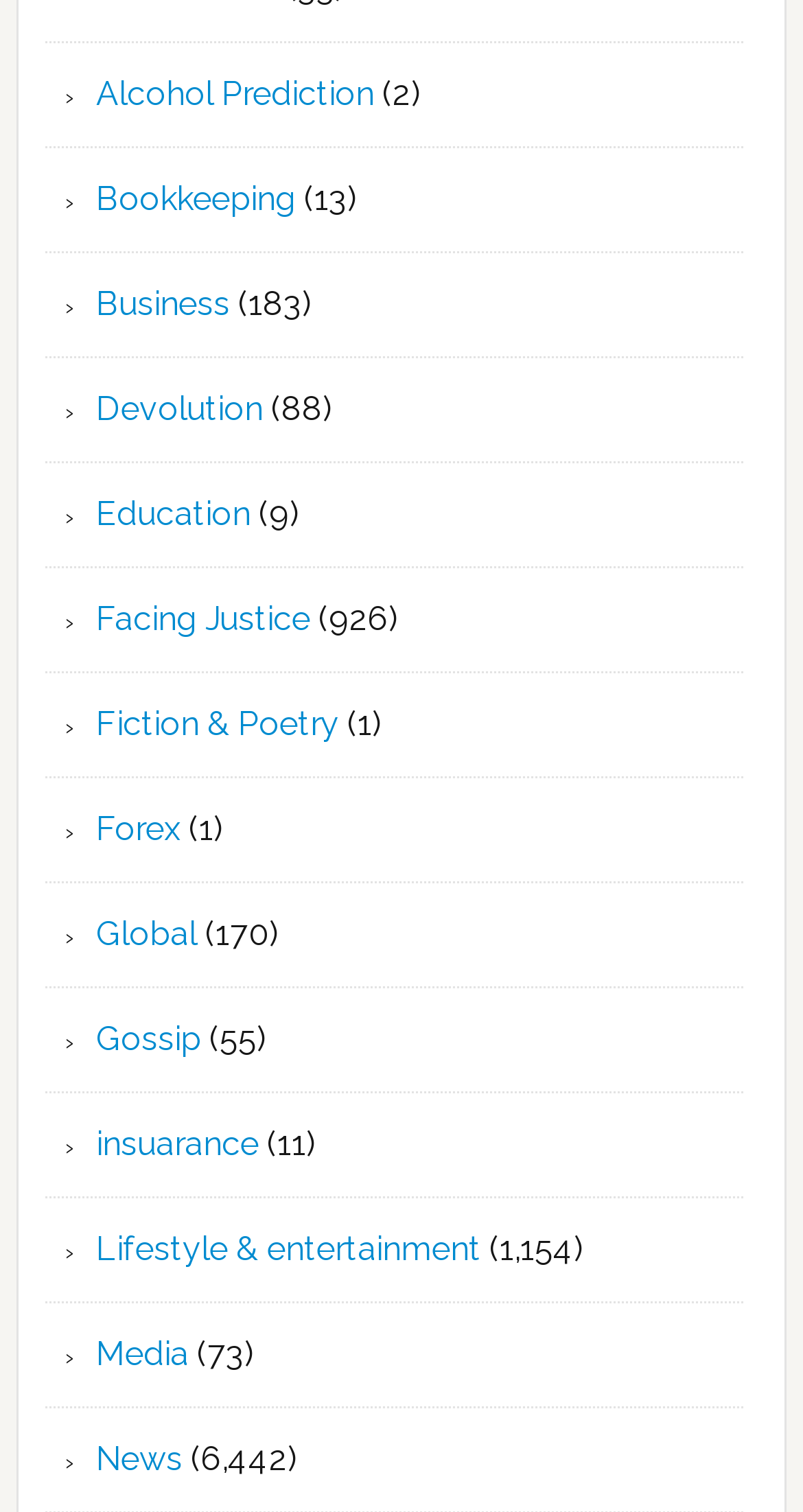Provide the bounding box coordinates for the UI element that is described by this text: "Education". The coordinates should be in the form of four float numbers between 0 and 1: [left, top, right, bottom].

[0.12, 0.327, 0.312, 0.353]